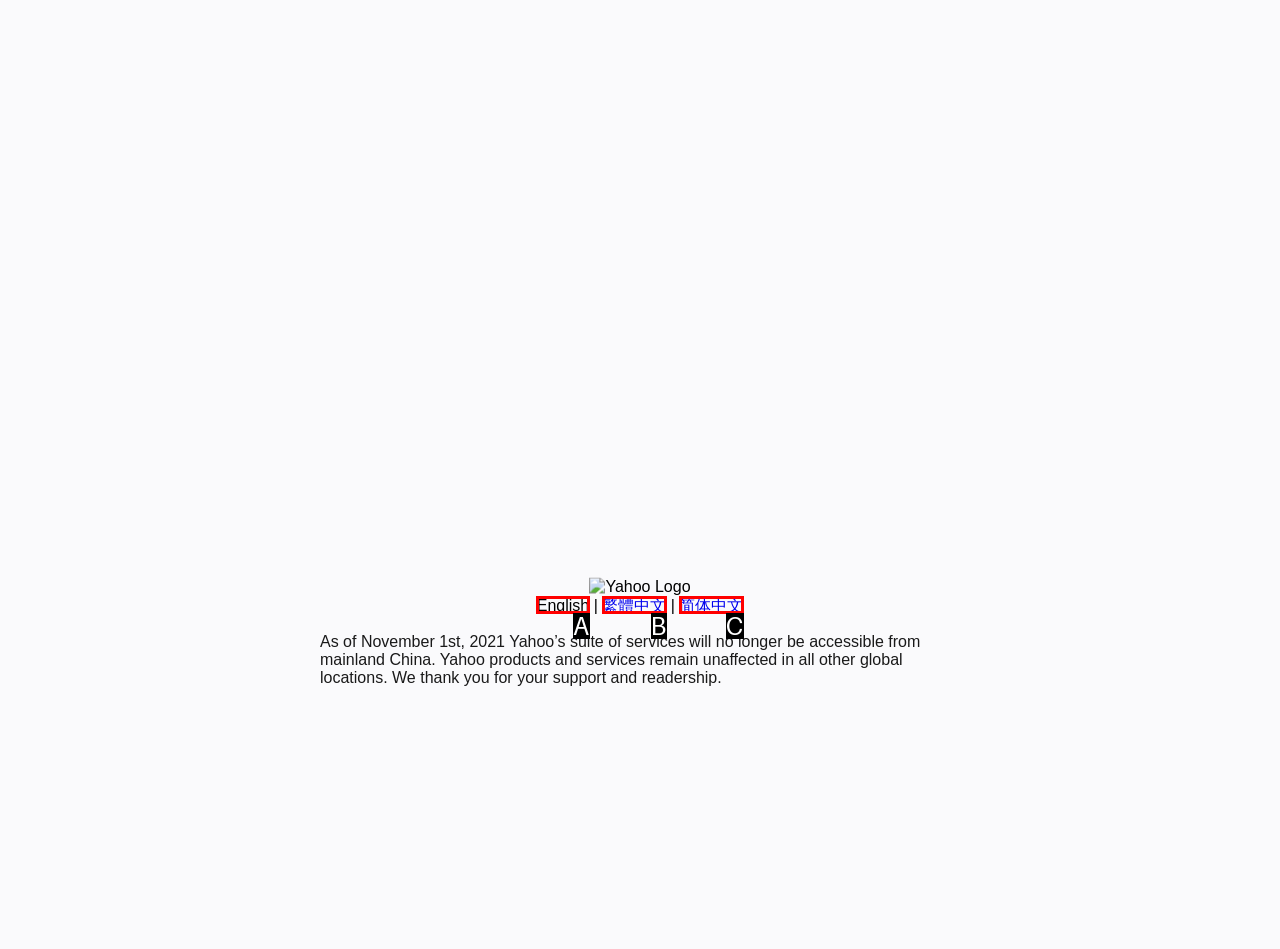Using the description: 繁體中文, find the HTML element that matches it. Answer with the letter of the chosen option.

B